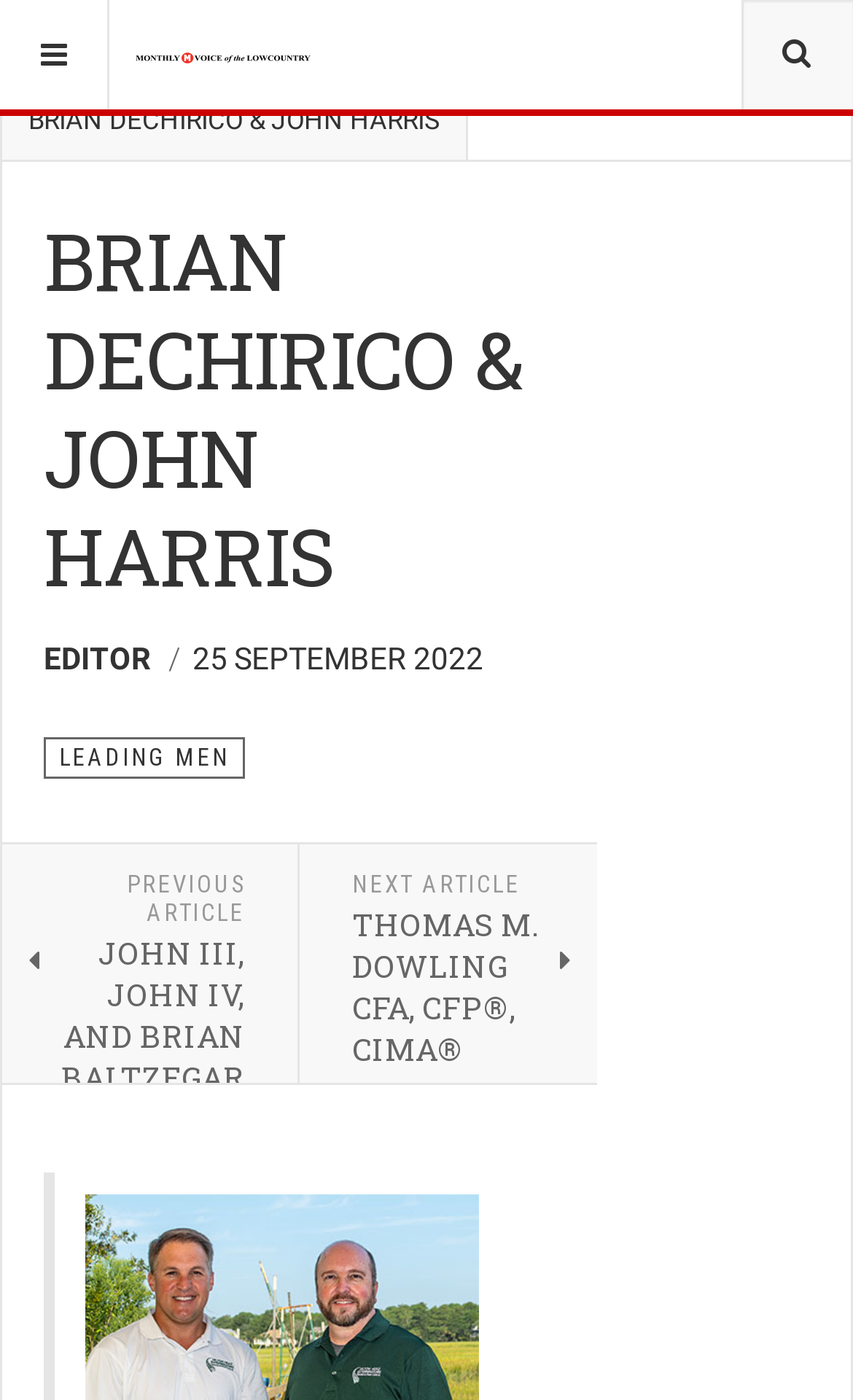Describe the webpage in detail, including text, images, and layout.

This webpage appears to be an article page from Hilton Head Monthly Magazine. At the top, there is a navigation bar with a button on the left and a search box on the right. The navigation bar also contains links to "HOME", "PEOPLE", and "LEADING MEN". Below the navigation bar, there is a header section with the title "BRIAN DECHIRICO & JOHN HARRIS" in large font, which is also the main topic of the article.

To the right of the title, there are two links for navigating to the previous and next articles. Below the title, there is a section with metadata about the article, including the author, publication date, and category. The author is listed as "EDITOR", and the publication date is "25 SEPTEMBER 2022". The category is "LEADING MEN".

The main content of the article is not explicitly described in the accessibility tree, but it is likely to be a written piece about Brian Dechirico and John Harris, given the title and metadata. There is no explicit mention of images in the article content, but there is a logo or icon for Hilton Head Monthly Magazine at the top of the page.